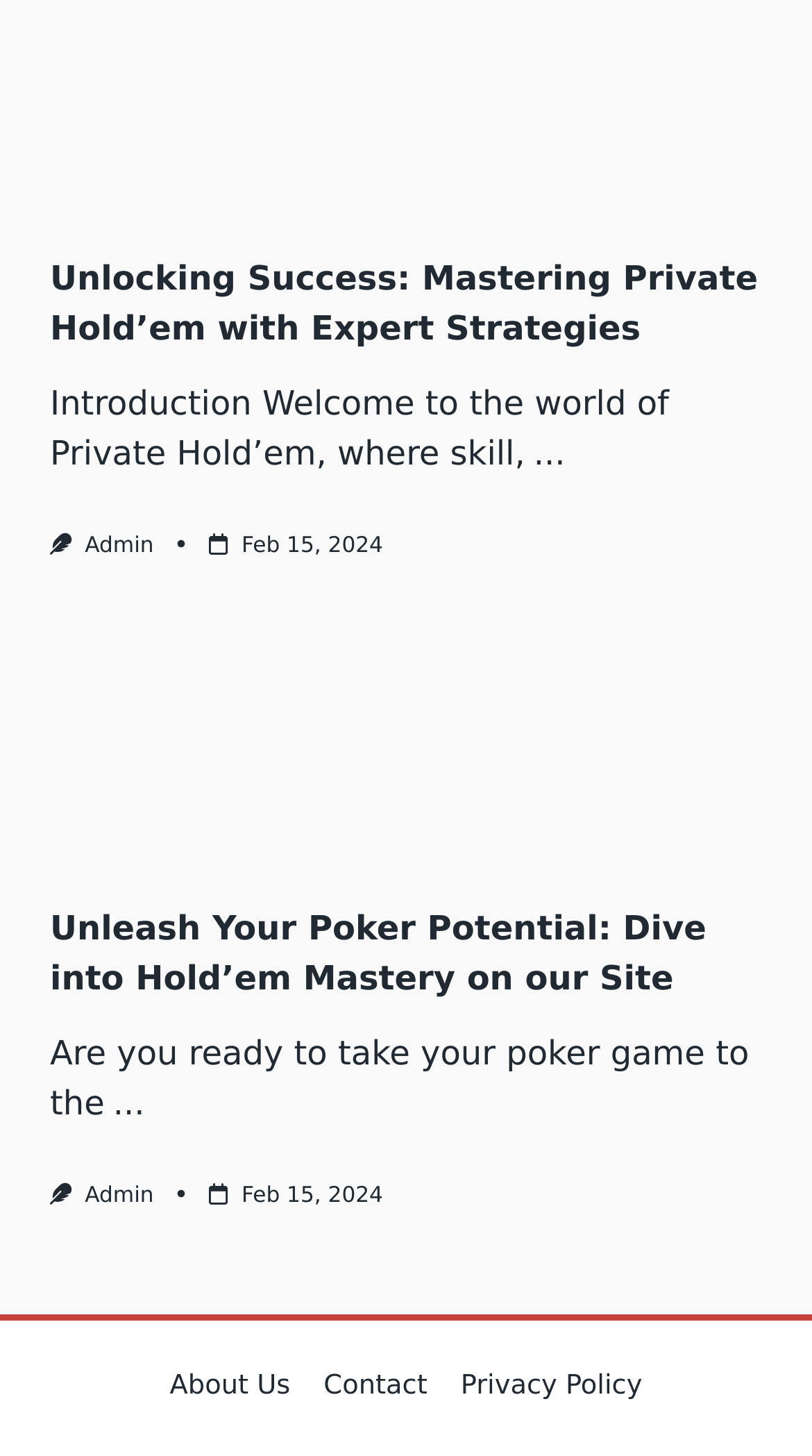Locate the bounding box coordinates of the segment that needs to be clicked to meet this instruction: "Go to the 'About Us' page".

[0.189, 0.946, 0.378, 0.961]